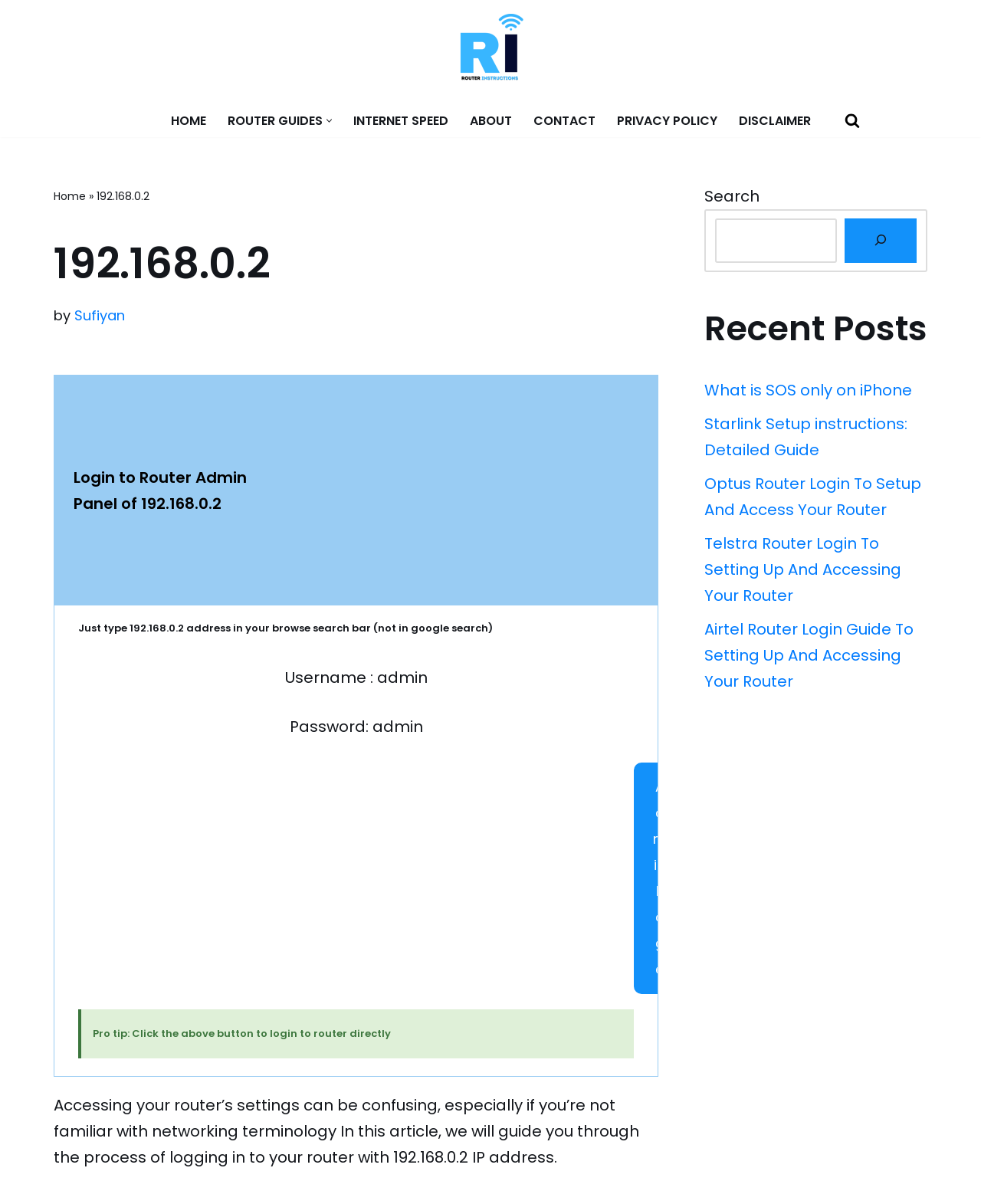Please specify the bounding box coordinates of the clickable region to carry out the following instruction: "Search for something". The coordinates should be four float numbers between 0 and 1, in the format [left, top, right, bottom].

[0.729, 0.181, 0.853, 0.218]